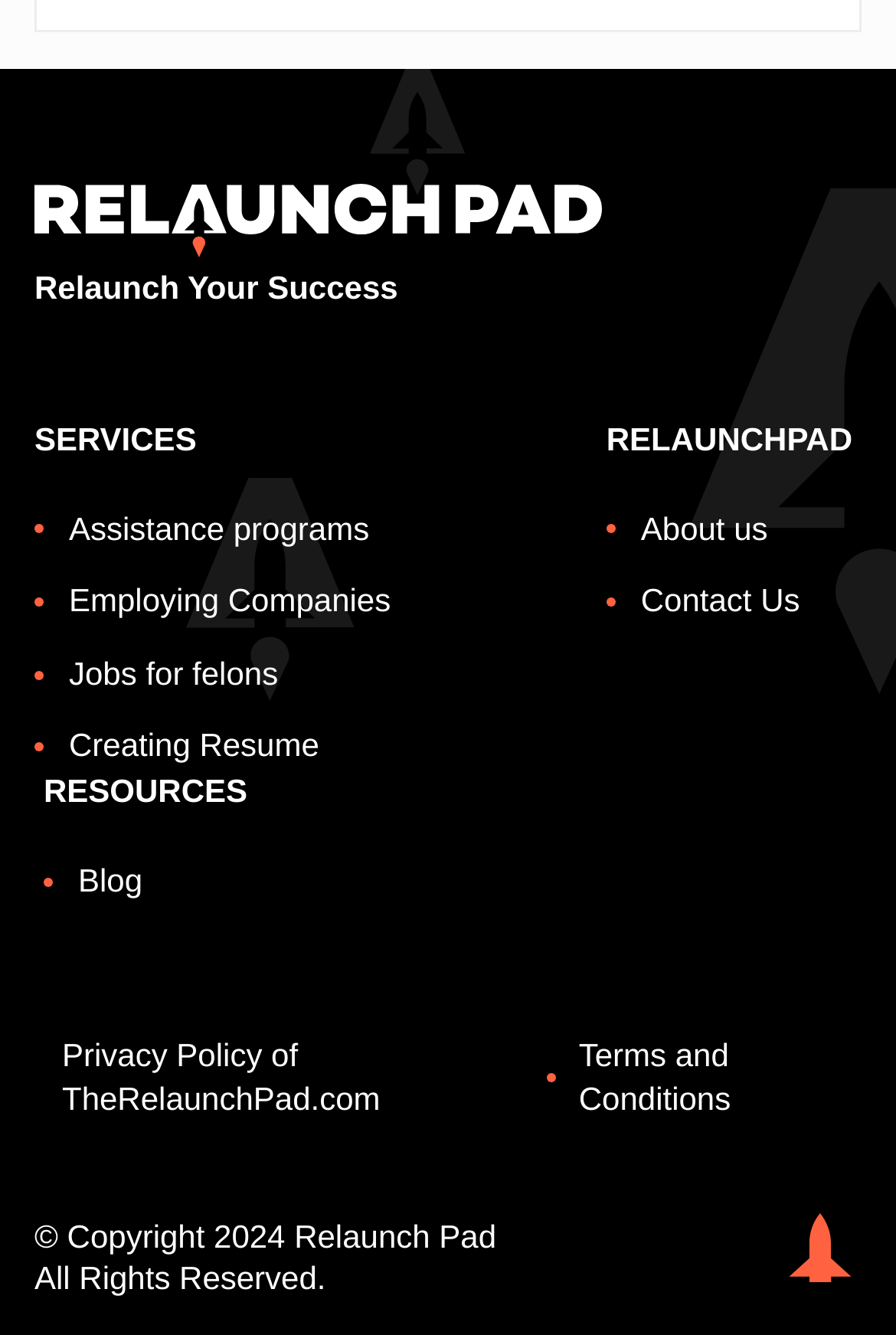What is the copyright year of Relaunch Pad?
Look at the image and respond to the question as thoroughly as possible.

The copyright year of Relaunch Pad can be found at the bottom of the webpage, where it says '© Copyright 2024 Relaunch Pad'.